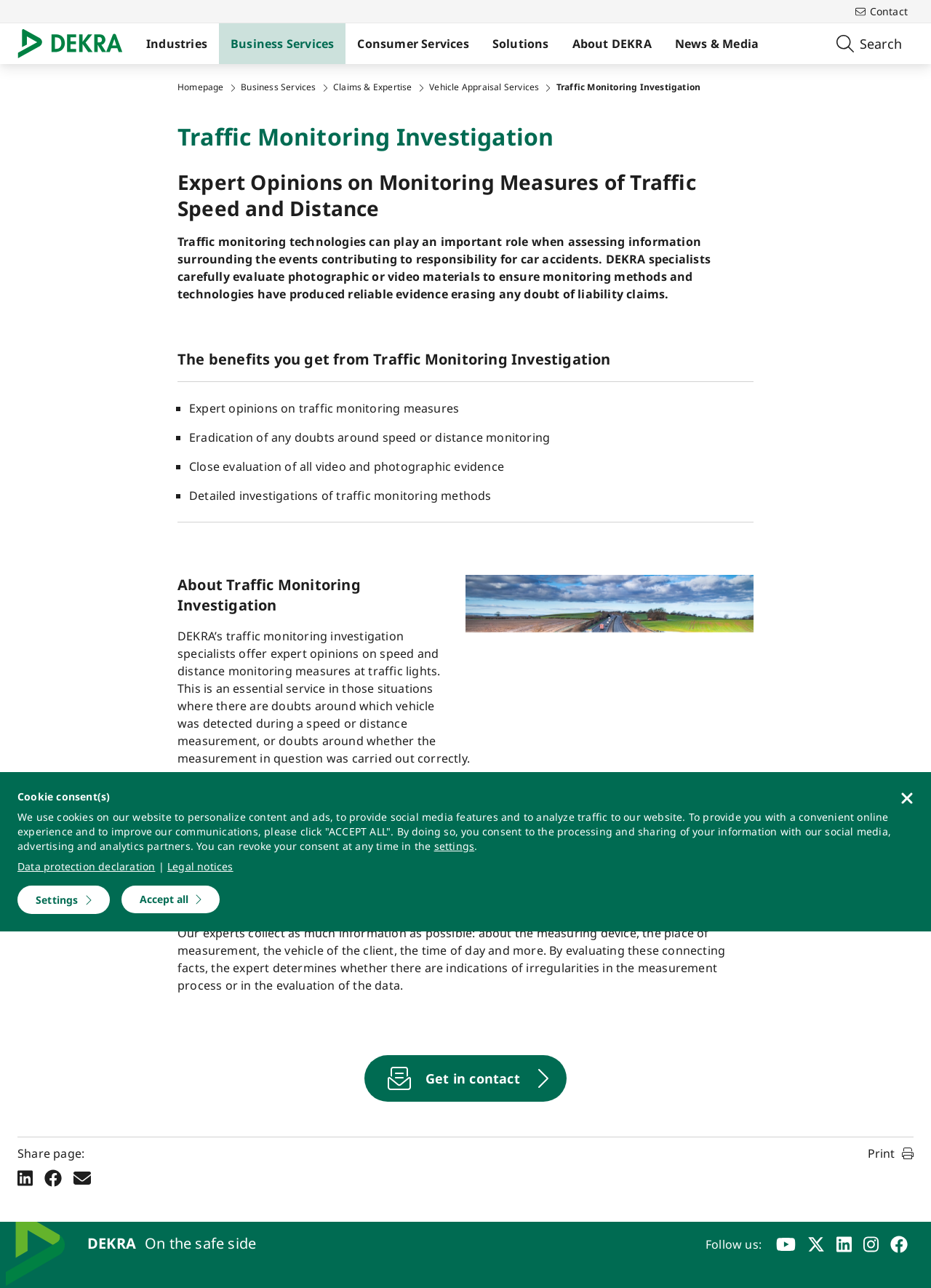What is the purpose of traffic monitoring investigation?
Look at the screenshot and give a one-word or phrase answer.

To assess information surrounding car accidents